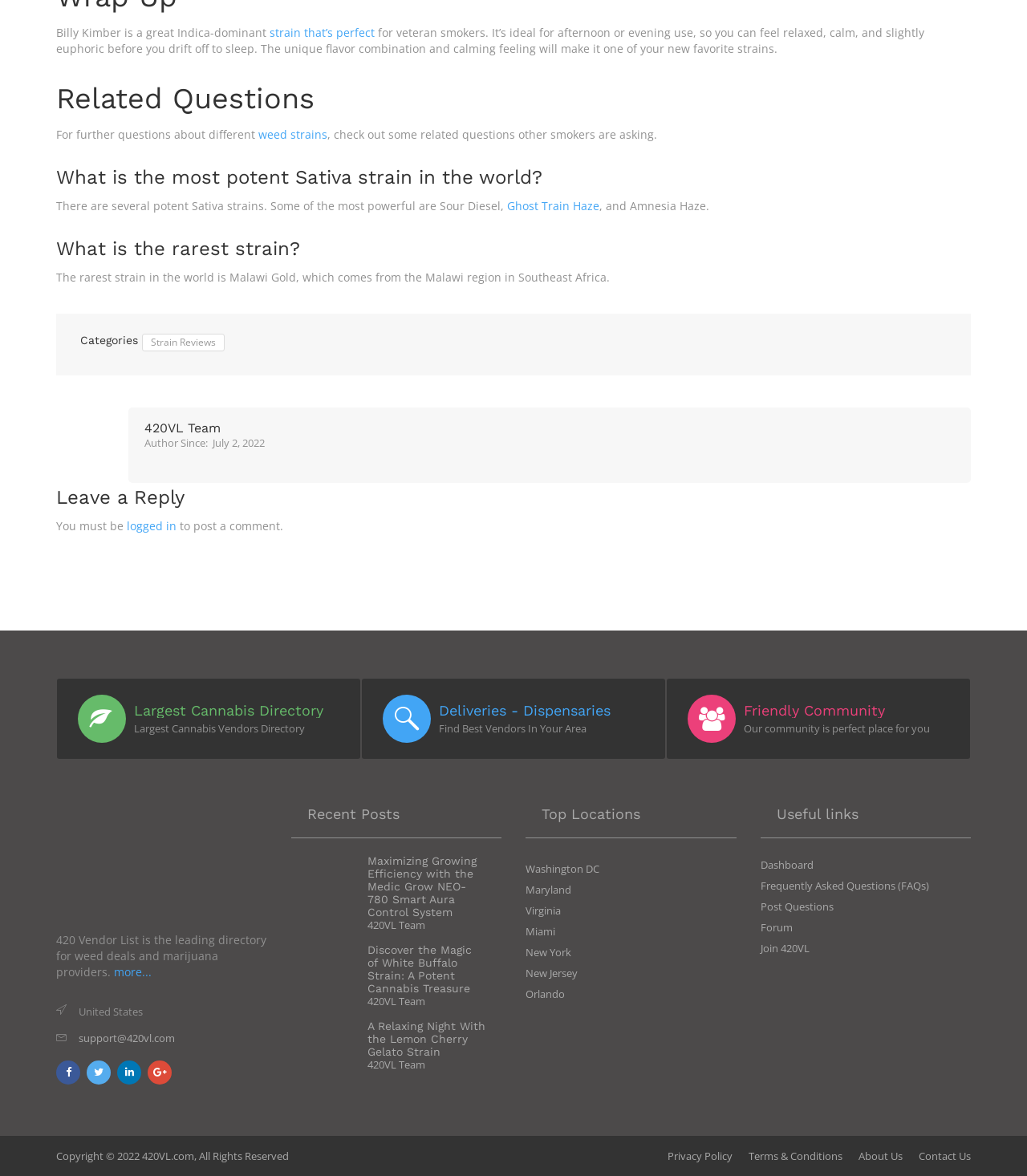Kindly determine the bounding box coordinates for the area that needs to be clicked to execute this instruction: "Contact the team via 'support@420vl.com'".

[0.077, 0.877, 0.17, 0.888]